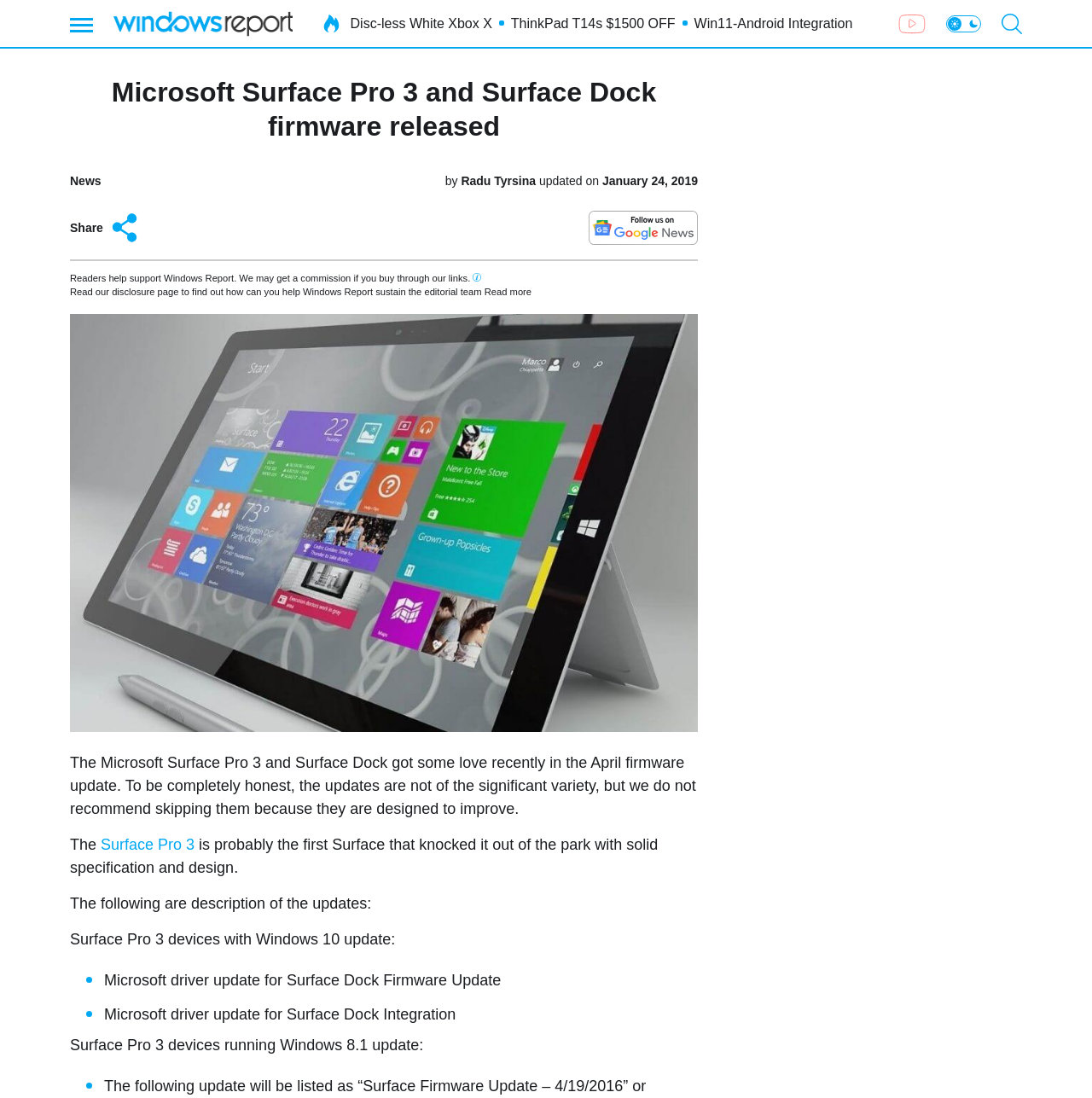By analyzing the image, answer the following question with a detailed response: How many updates are mentioned in the article?

The number of updates mentioned in the article can be determined by counting the list markers '•' in the article, which indicate two updates: 'Microsoft driver update for Surface Dock Firmware Update' and 'Microsoft driver update for Surface Dock Integration'.